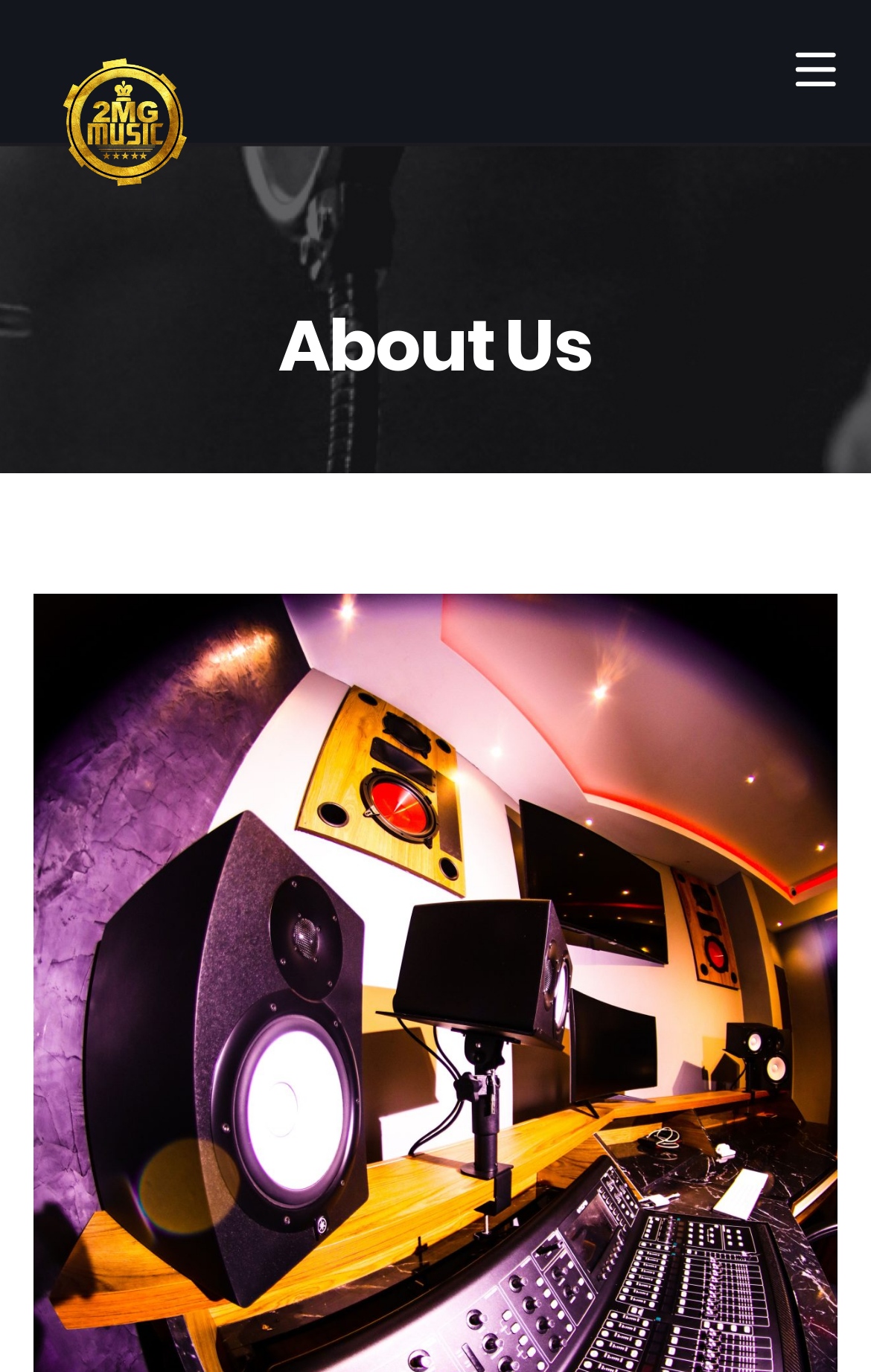Using the description "parent_node: HOME", locate and provide the bounding box of the UI element.

[0.913, 0.036, 0.962, 0.075]